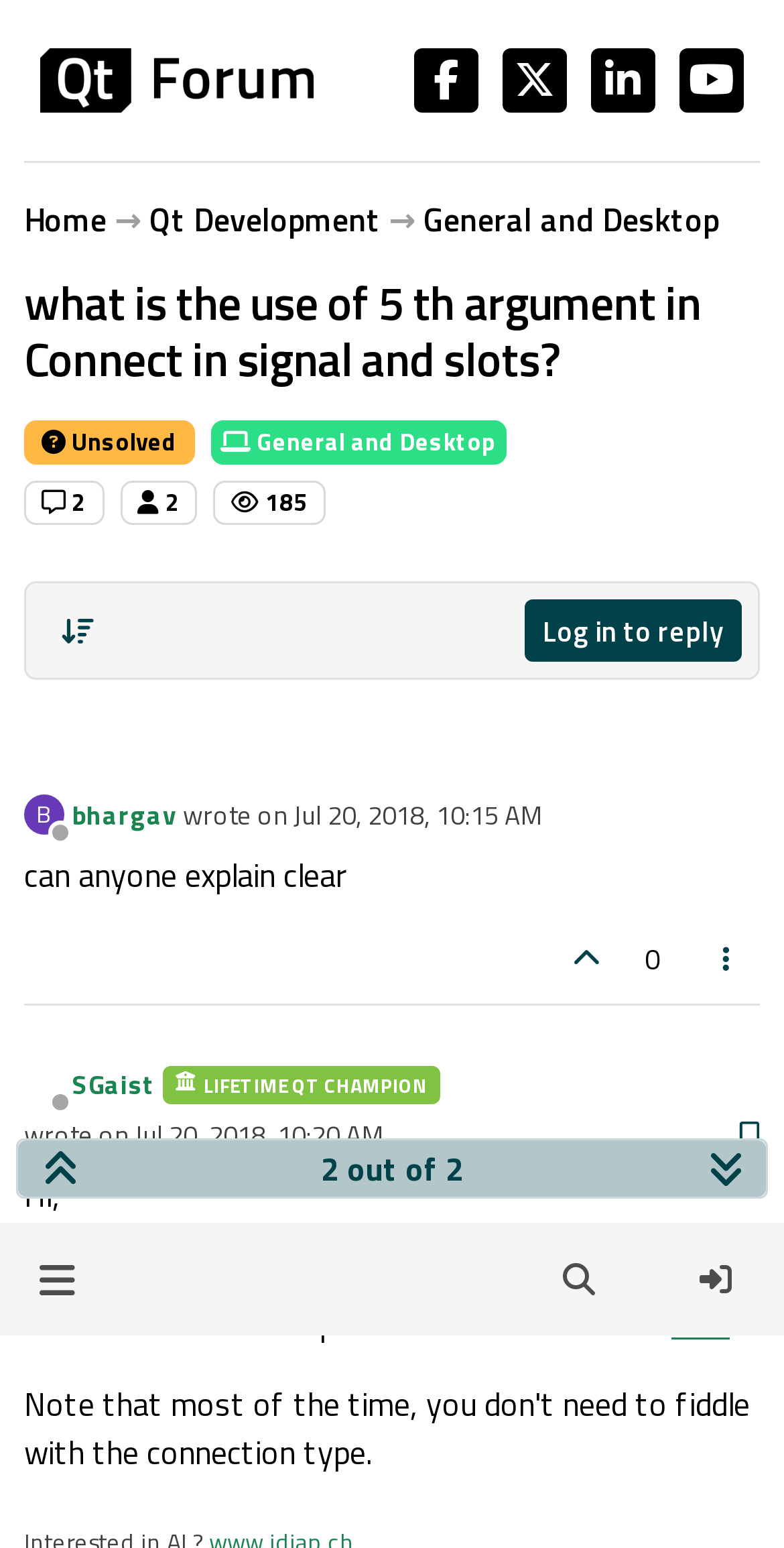Who is the author of the first post?
From the screenshot, provide a brief answer in one word or phrase.

bhargav